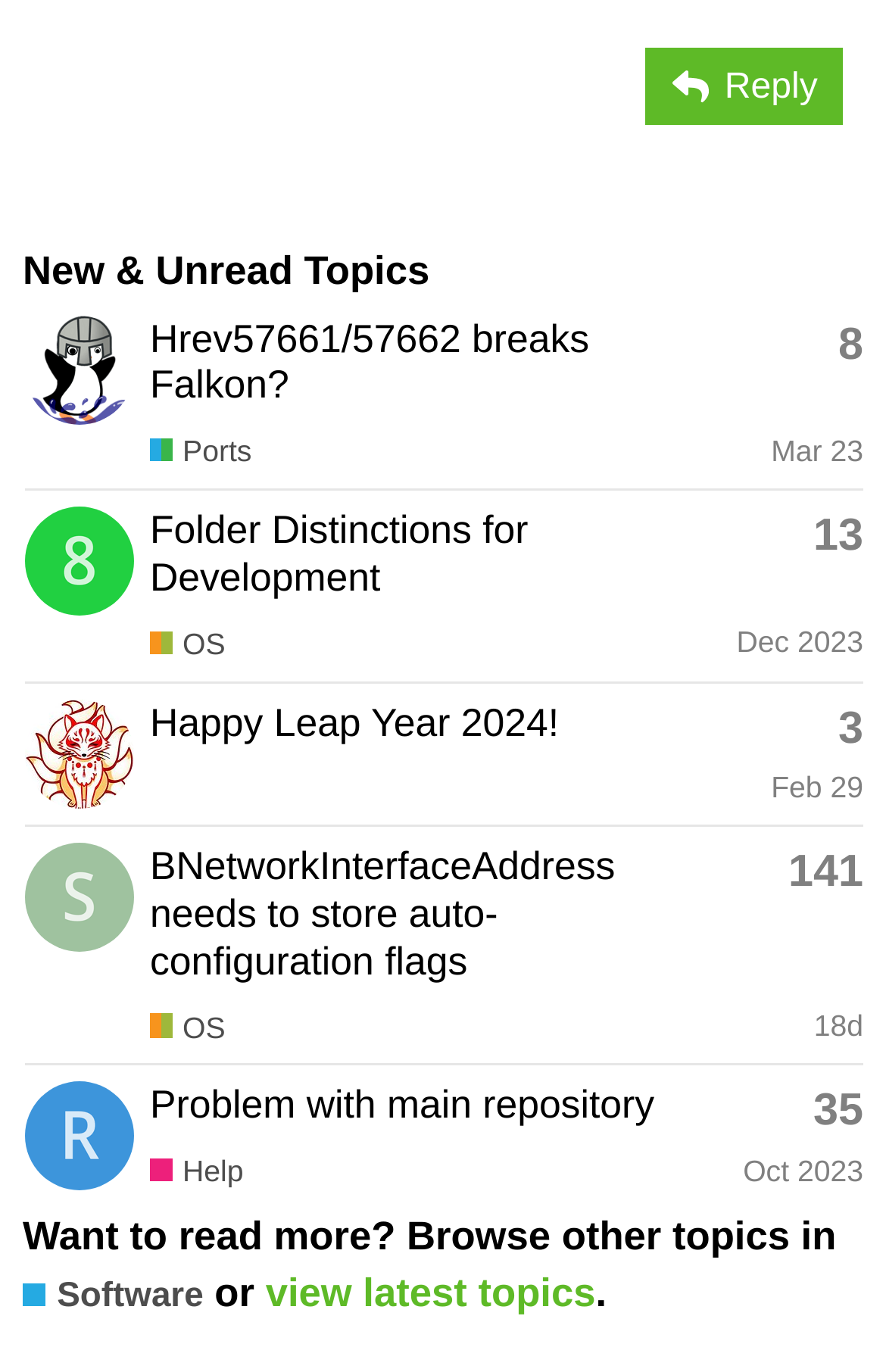How many topics are listed on this page?
Look at the screenshot and respond with a single word or phrase.

4